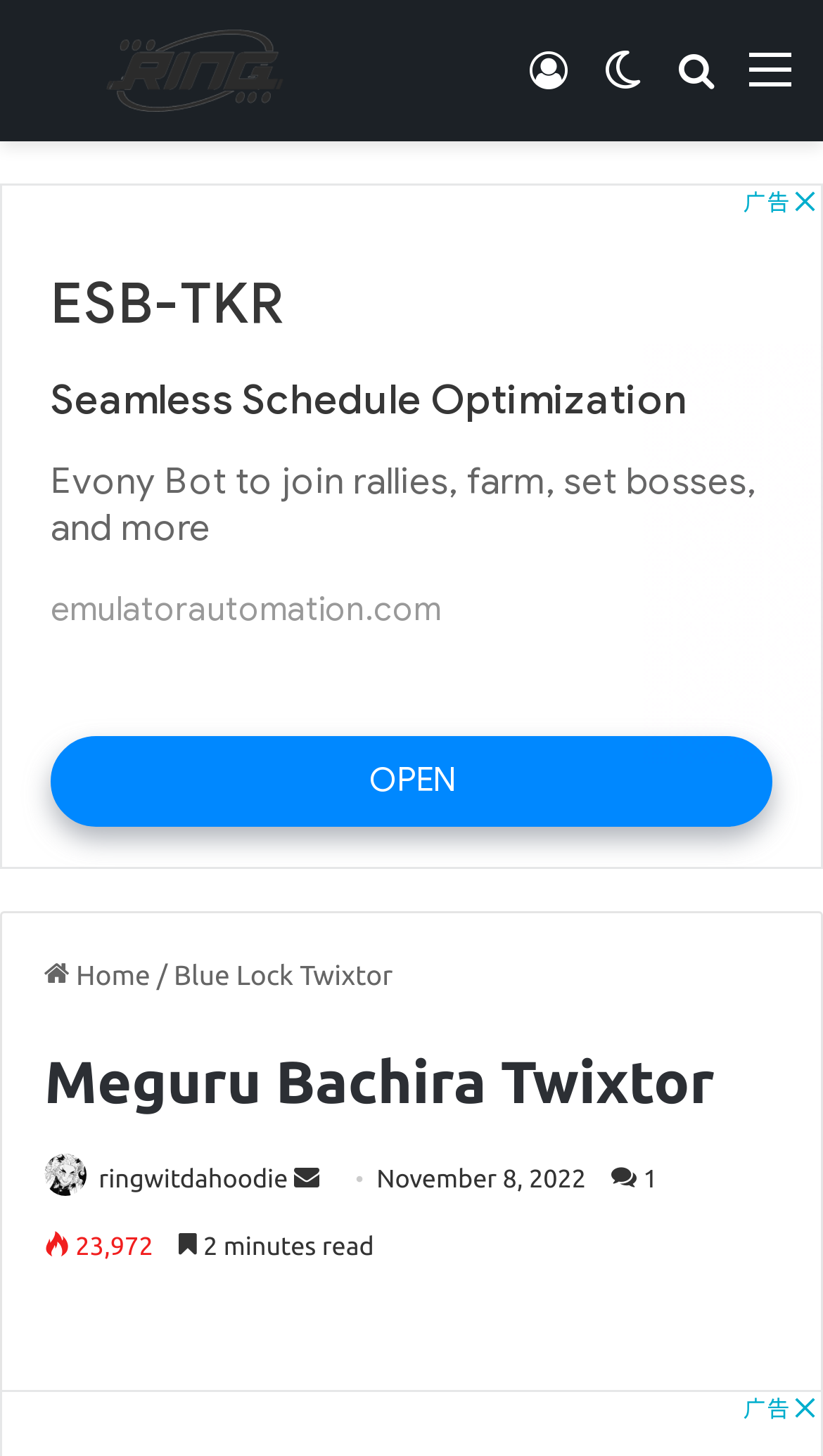Point out the bounding box coordinates of the section to click in order to follow this instruction: "Go to Home page".

[0.054, 0.66, 0.183, 0.681]